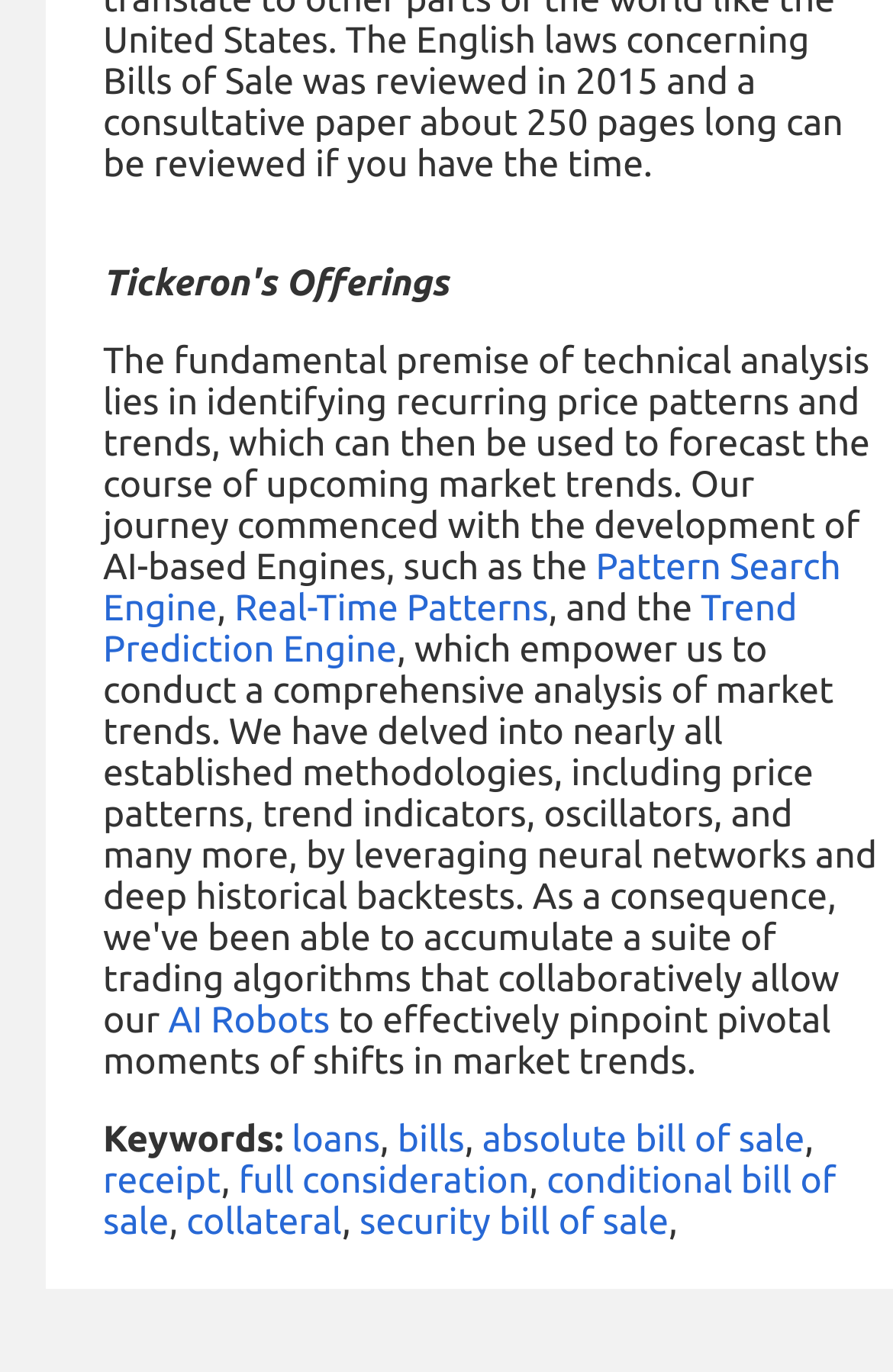Respond with a single word or phrase for the following question: 
How many links are there in the webpage?

9